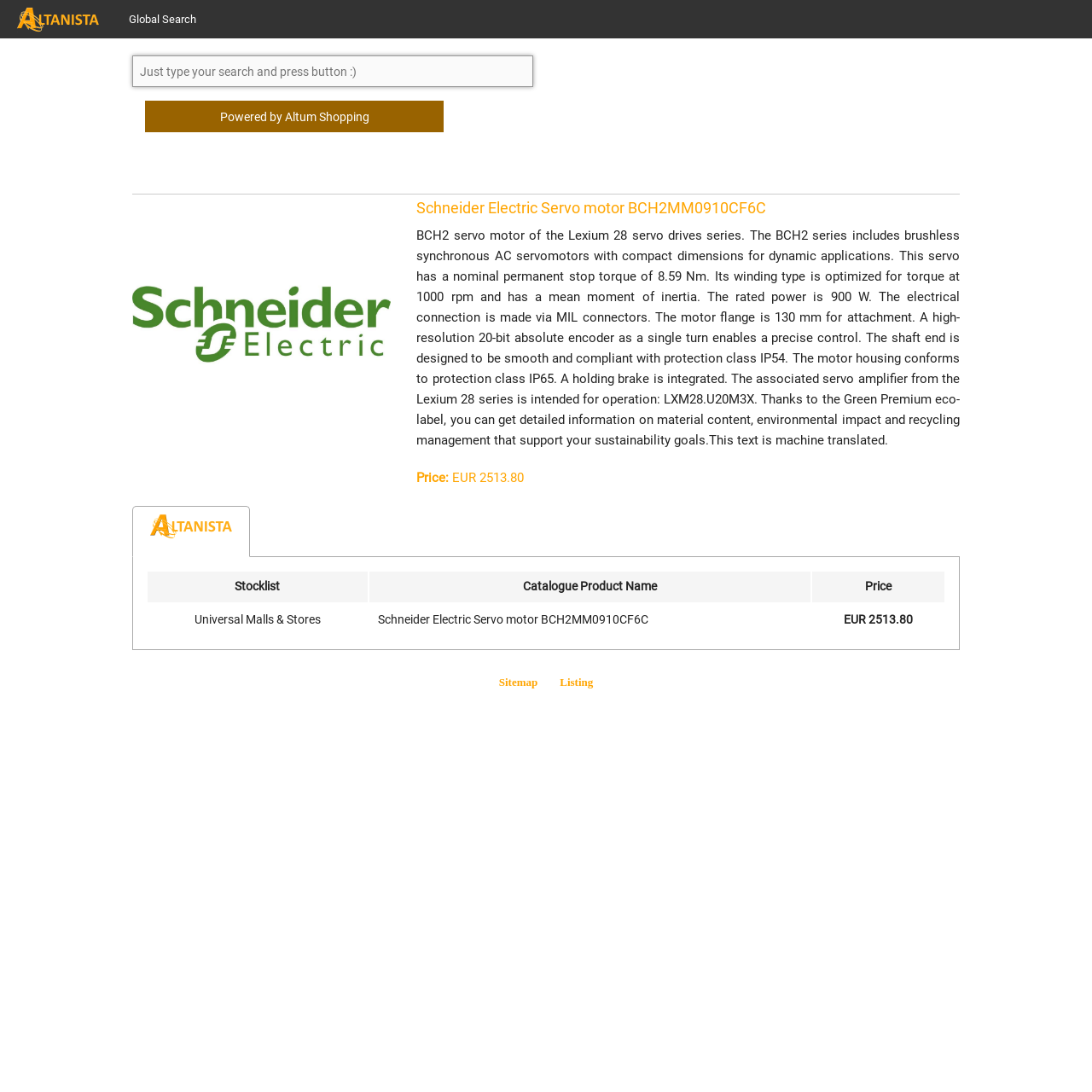Respond to the question below with a concise word or phrase:
What is the price of this servo motor?

EUR 2513.80